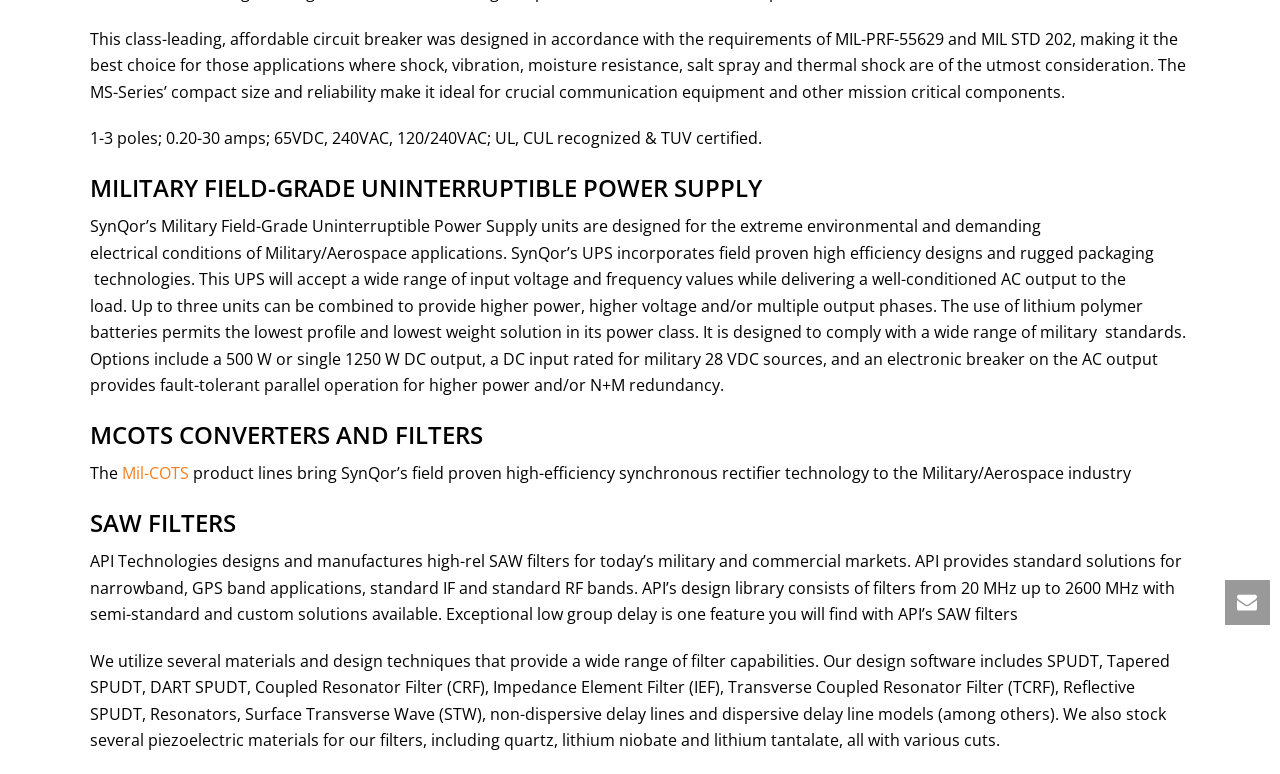Show the bounding box coordinates for the HTML element described as: "Home".

None